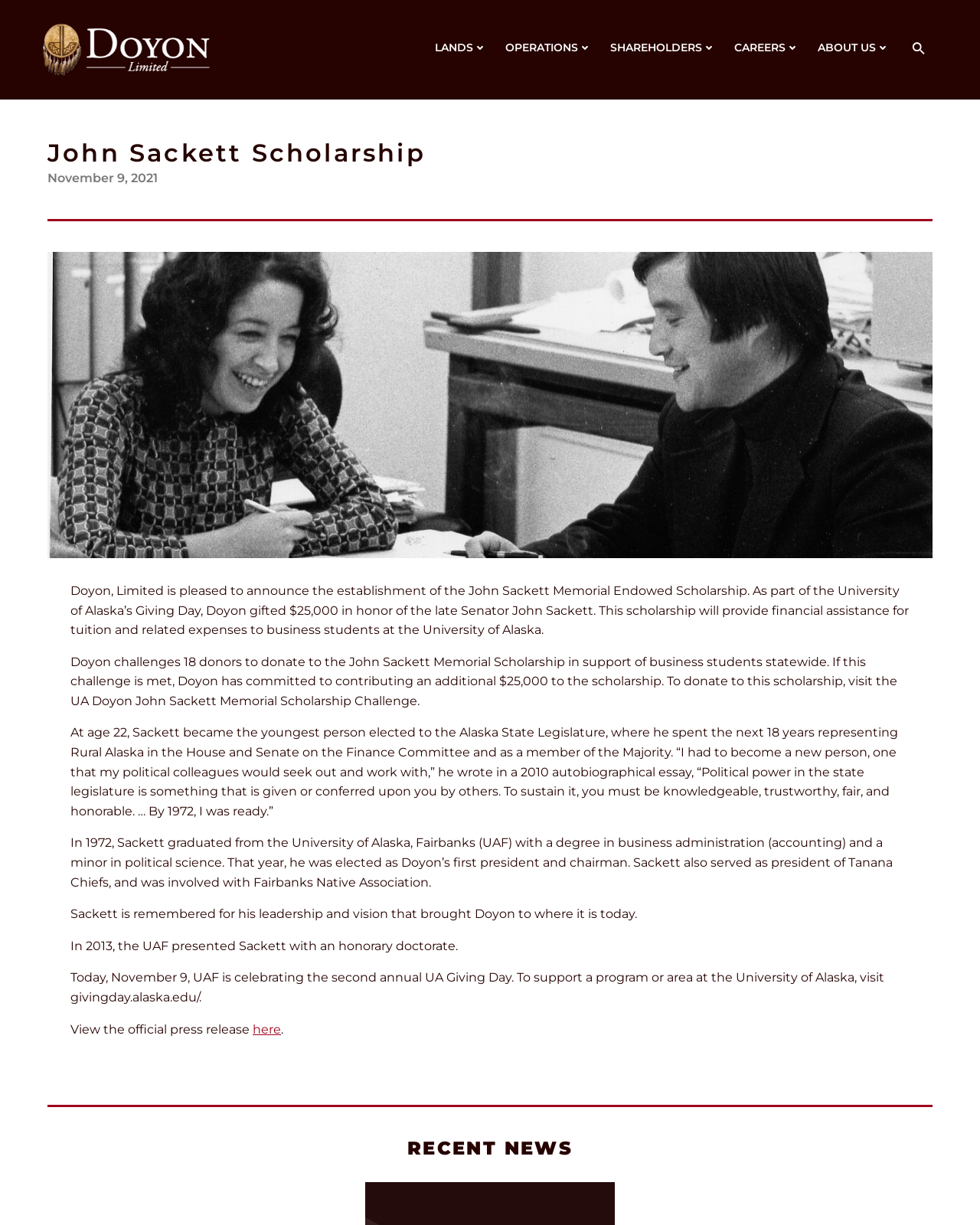Provide a brief response in the form of a single word or phrase:
What is the name of the scholarship?

John Sackett Memorial Endowed Scholarship